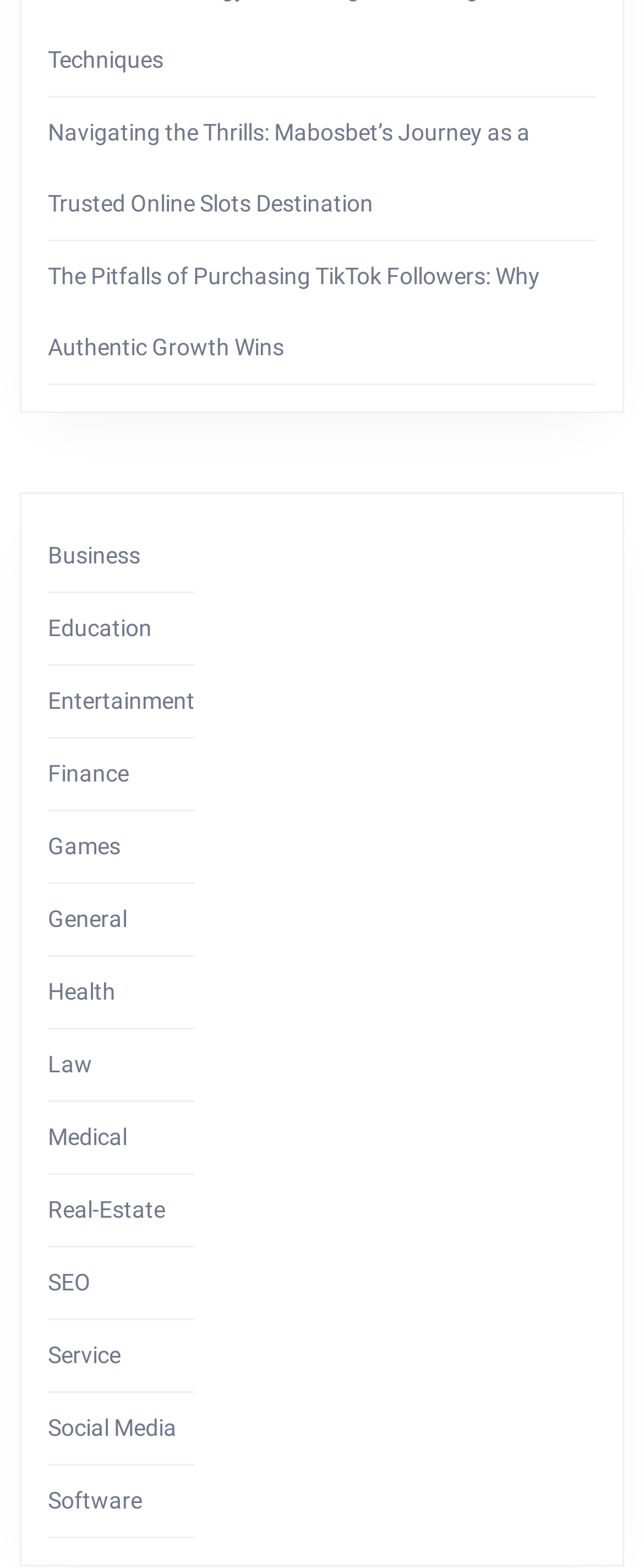Determine the bounding box coordinates of the clickable area required to perform the following instruction: "Visit the Health category". The coordinates should be represented as four float numbers between 0 and 1: [left, top, right, bottom].

[0.074, 0.624, 0.179, 0.64]